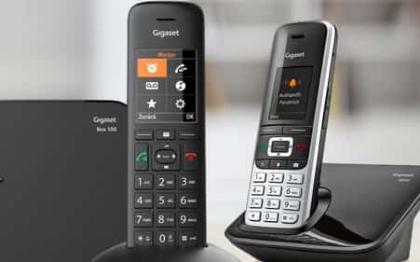Describe the image with as much detail as possible.

The image showcases two sleek Gigaset DECT phones, highlighting both their modern design and functionality. On the left, a Gigaset base station is positioned alongside a cordless handset, which features an easy-to-use interface with a color display. The phone's buttons are designed for intuitive navigation, emphasizing simplicity and accessibility. The right handset, resting on its charging dock, is equipped with a keypad that allows for efficient dialing and menu operations. This setup illustrates the convenience of DECT technology, enabling users to communicate wirelessly while maintaining a stylish aesthetic in their home or office environment. The caption references the broader theme of choosing the right communication devices, resonating with the overarching topic about selecting appropriate tools for everyday needs.